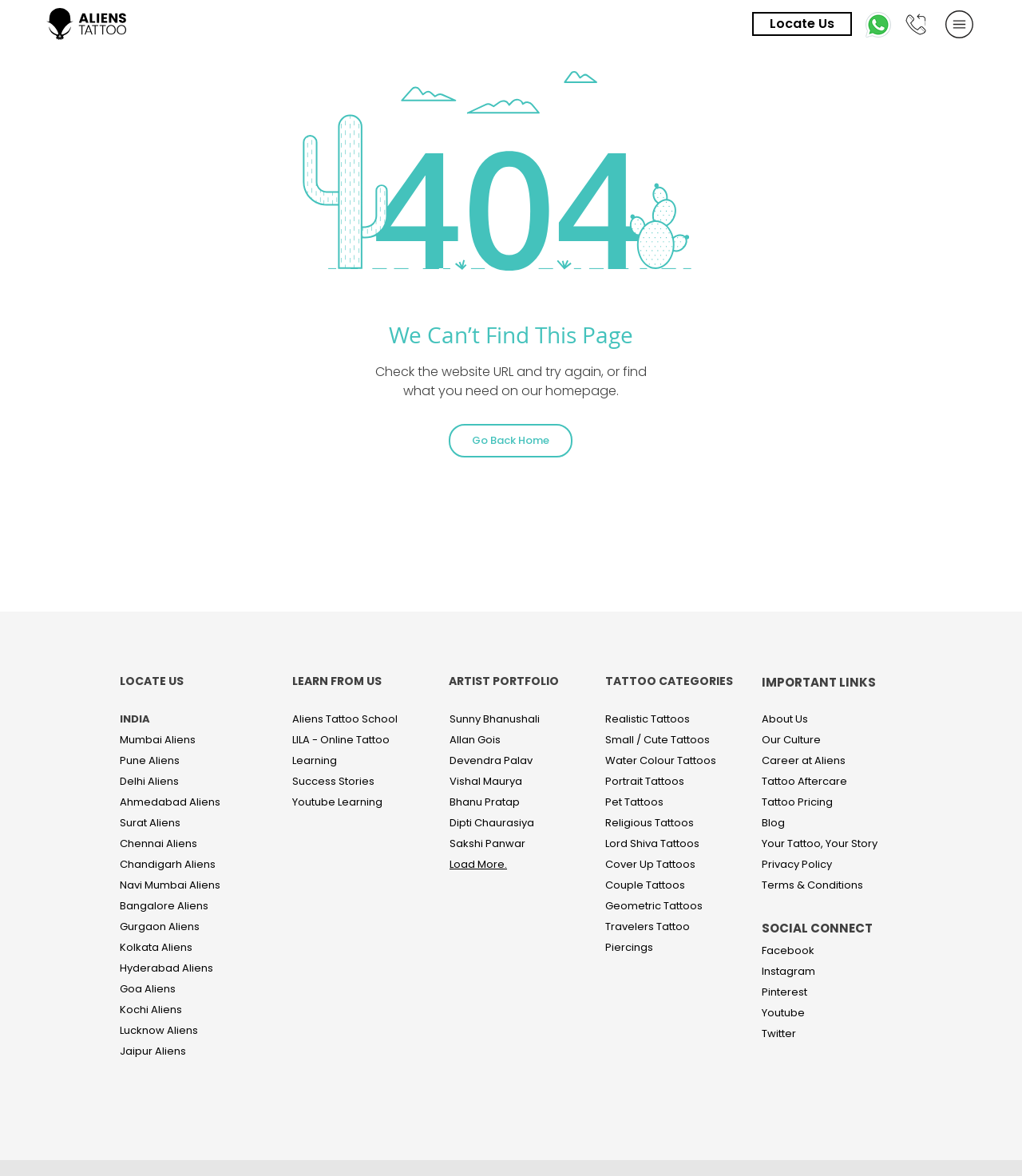Locate the bounding box coordinates of the element's region that should be clicked to carry out the following instruction: "Click Locate Us". The coordinates need to be four float numbers between 0 and 1, i.e., [left, top, right, bottom].

[0.736, 0.01, 0.834, 0.031]